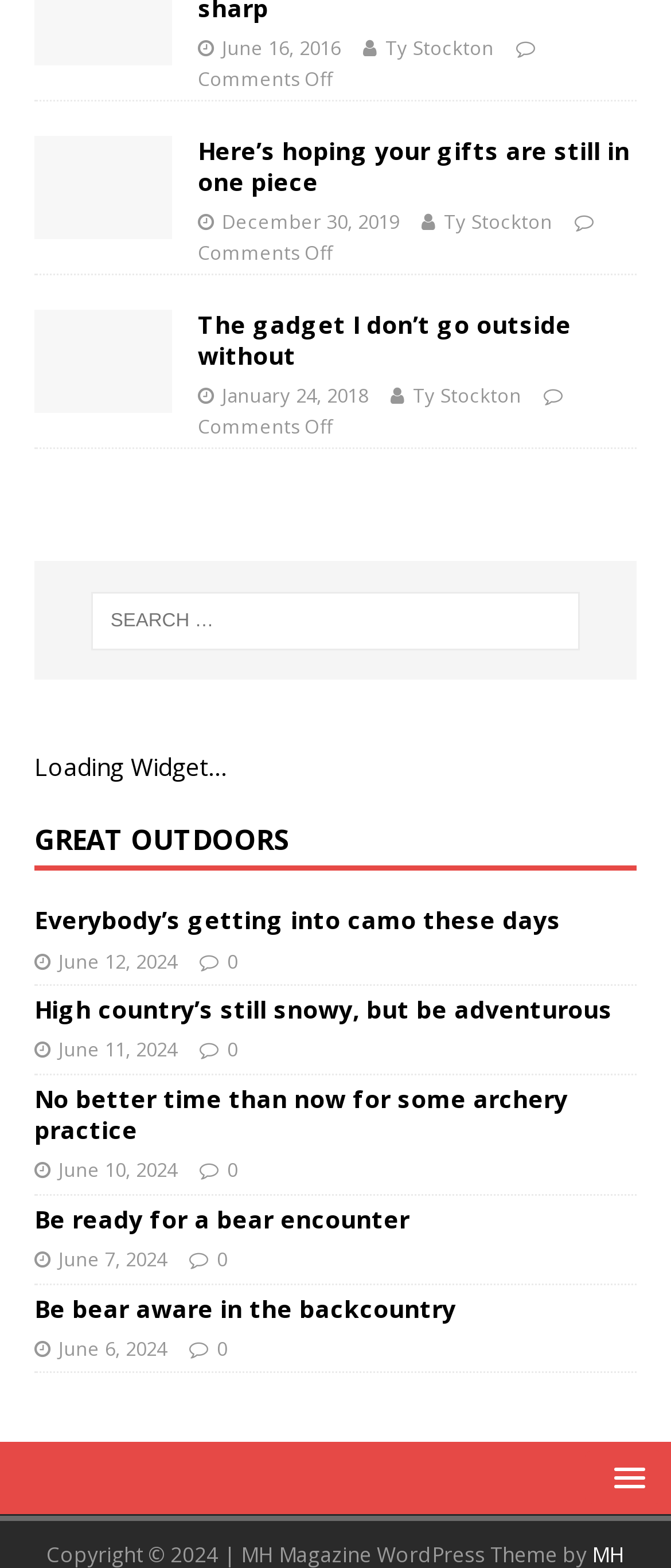What is the date of the last article?
Using the image, provide a concise answer in one word or a short phrase.

June 7, 2024